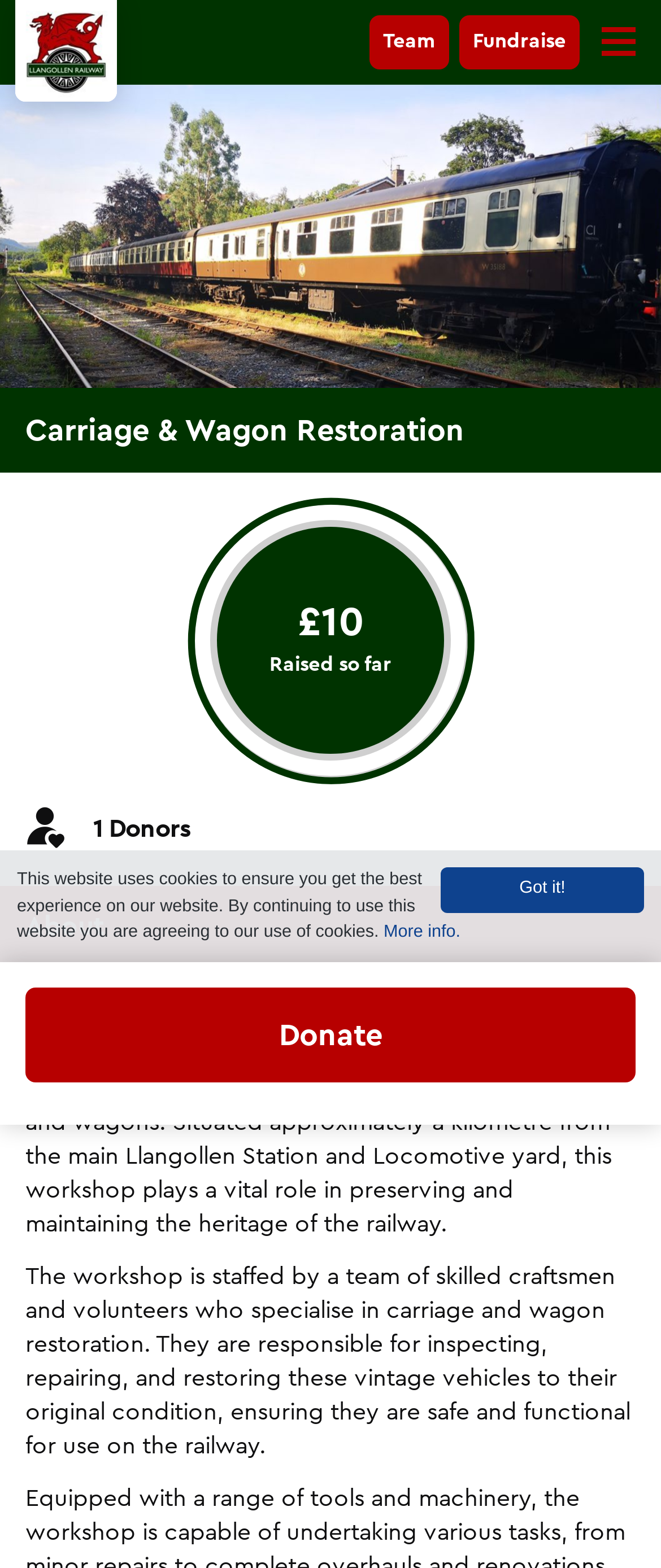Identify and provide the bounding box for the element described by: "About Us".

None